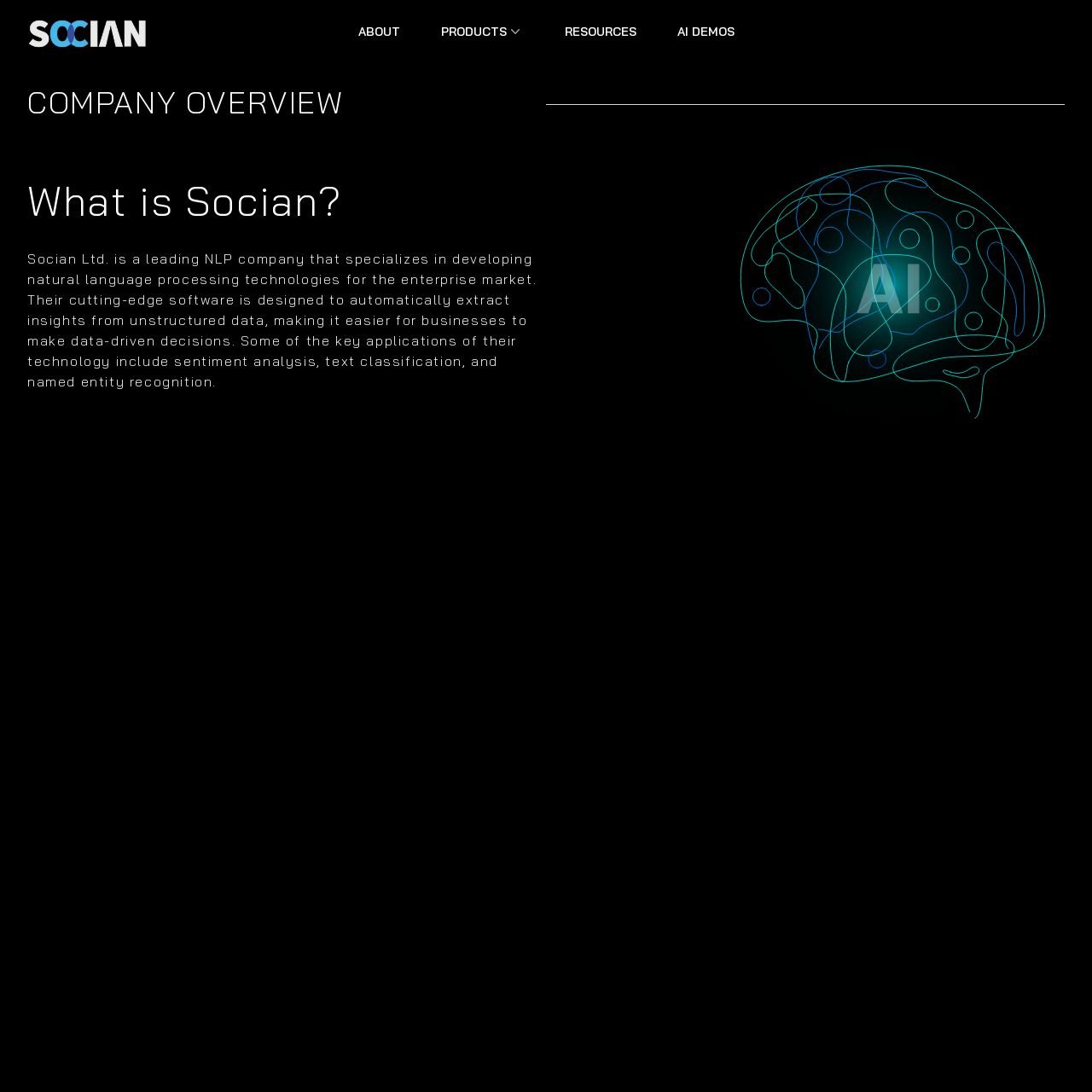Deliver a detailed narrative of the webpage's visual and textual elements.

The webpage is about Socian AI, a leading NLP company. At the top, there is a header section that spans the entire width of the page, containing the company's logo on the left, and four navigation links: "ABOUT", "PRODUCTS", "RESOURCES", and "AI DEMOS" from left to right. 

Below the header, there is a section that takes up about a quarter of the page's width, containing two headings: "COMPANY OVERVIEW" and "What is Socian?". 

Underneath the headings, there is a block of text that occupies about half of the page's width, describing Socian Ltd. as a leading NLP company that develops natural language processing technologies for the enterprise market. The text explains that their software can automatically extract insights from unstructured data, enabling businesses to make data-driven decisions, and mentions some key applications of their technology, including sentiment analysis, text classification, and named entity recognition.